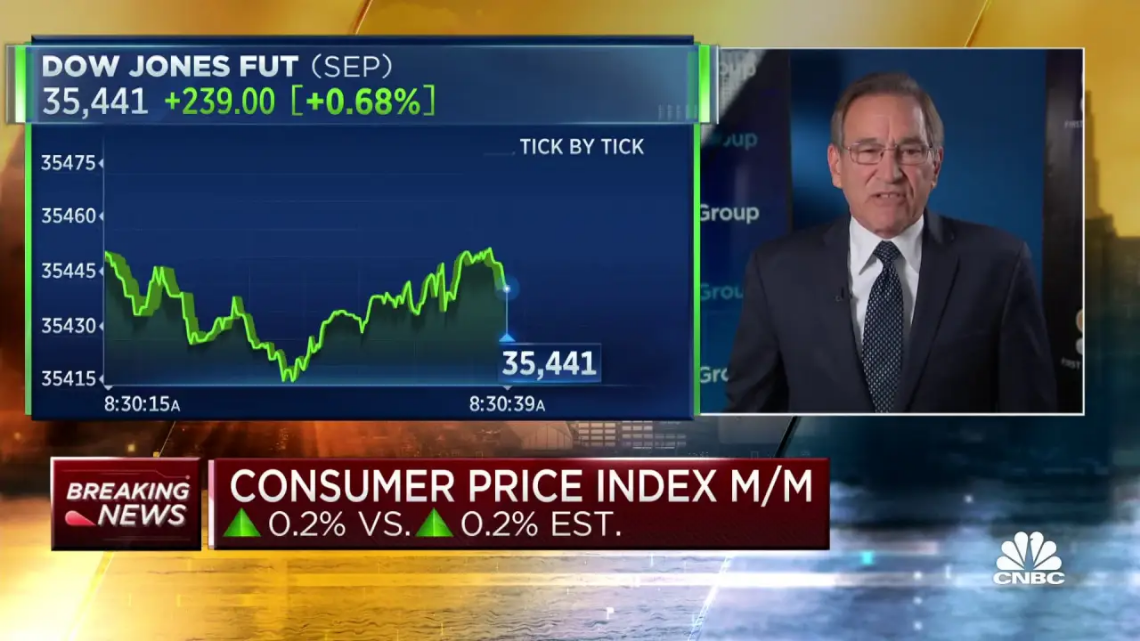Describe all significant details and elements found in the image.

The image displays a live financial report segment featuring an indicator for the Dow Jones futures. The graphic prominently shows that the Dow Jones is currently at 35,441 points, reflecting an increase of 239 points, or 0.68%. Accompanying this data is a line chart illustrating the Dow's tick-by-tick movement over time, capturing recent fluctuations in the market. 

In the lower section of the screen, there’s a banner highlighting the Consumer Price Index (CPI) month-over-month change, indicating a rise of 0.2%, aligned with expected estimates. The backdrop features a business news studio, contributing to the serious tone of the broadcast. The presenter, dressed in formal attire, addresses viewers with an update that combines market analytics and economic insights, demonstrating the ongoing discussions surrounding inflation and market performance.